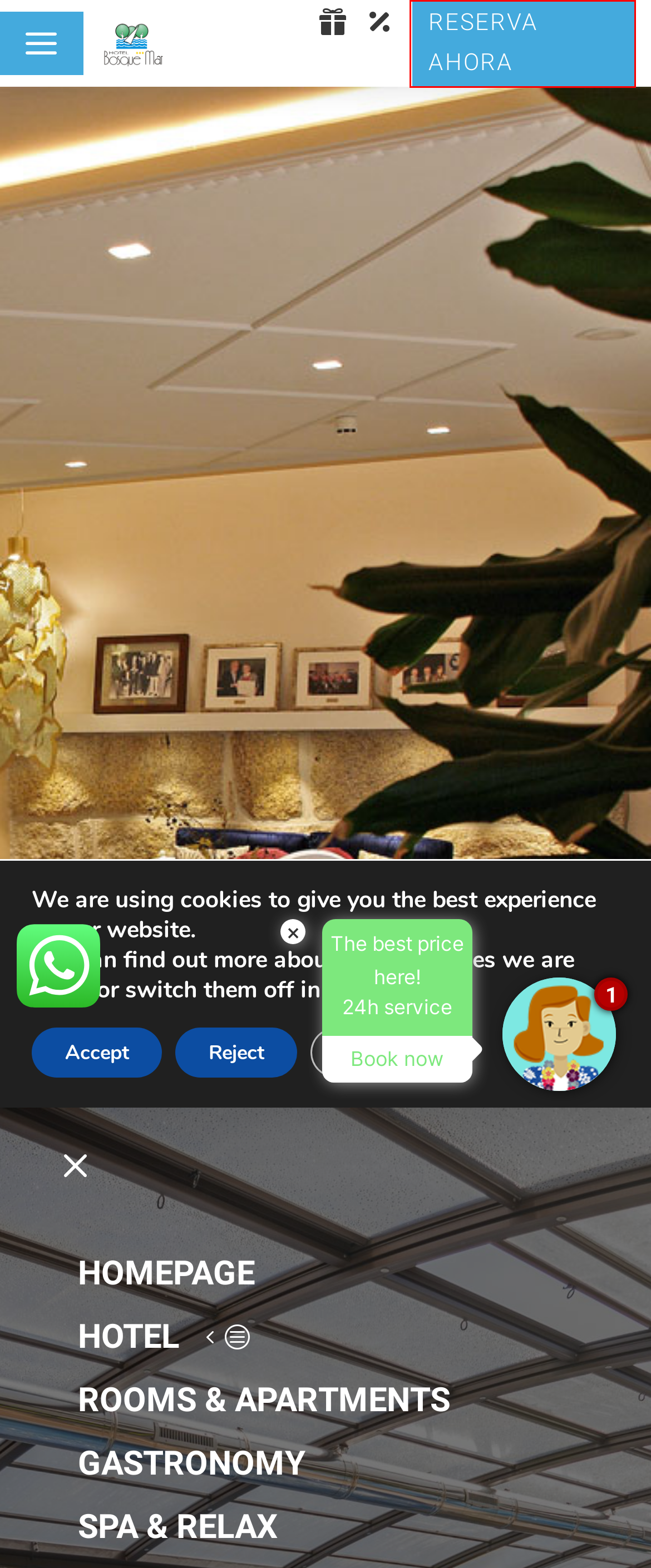Analyze the screenshot of a webpage with a red bounding box and select the webpage description that most accurately describes the new page resulting from clicking the element inside the red box. Here are the candidates:
A. HOTEL SPA BOSQUE MAR C. Reboredo, 93 O Grove
B. Hotel & Facilities | Charm & relax | Hotel Bosque Mar
C. Your Hotel Spa in Galicia | Spa Pool and water area | Hotel Bosque Mar
D. Hotel Bosque Mar
E. Ventajas exclusivas en la web | Aprovéchalas | Hotel Bosque Mar
F. Diseña tus vacaciones en OGrove | Crea tu escapada | Hotel Bosque Mar
G. Accommodations | Rooms, Apartments & Studios | Hotel Bosque Mar
H. Restaurant & Gastronomy | Tradition and avant-garde | Hotel Bosque Mar

A